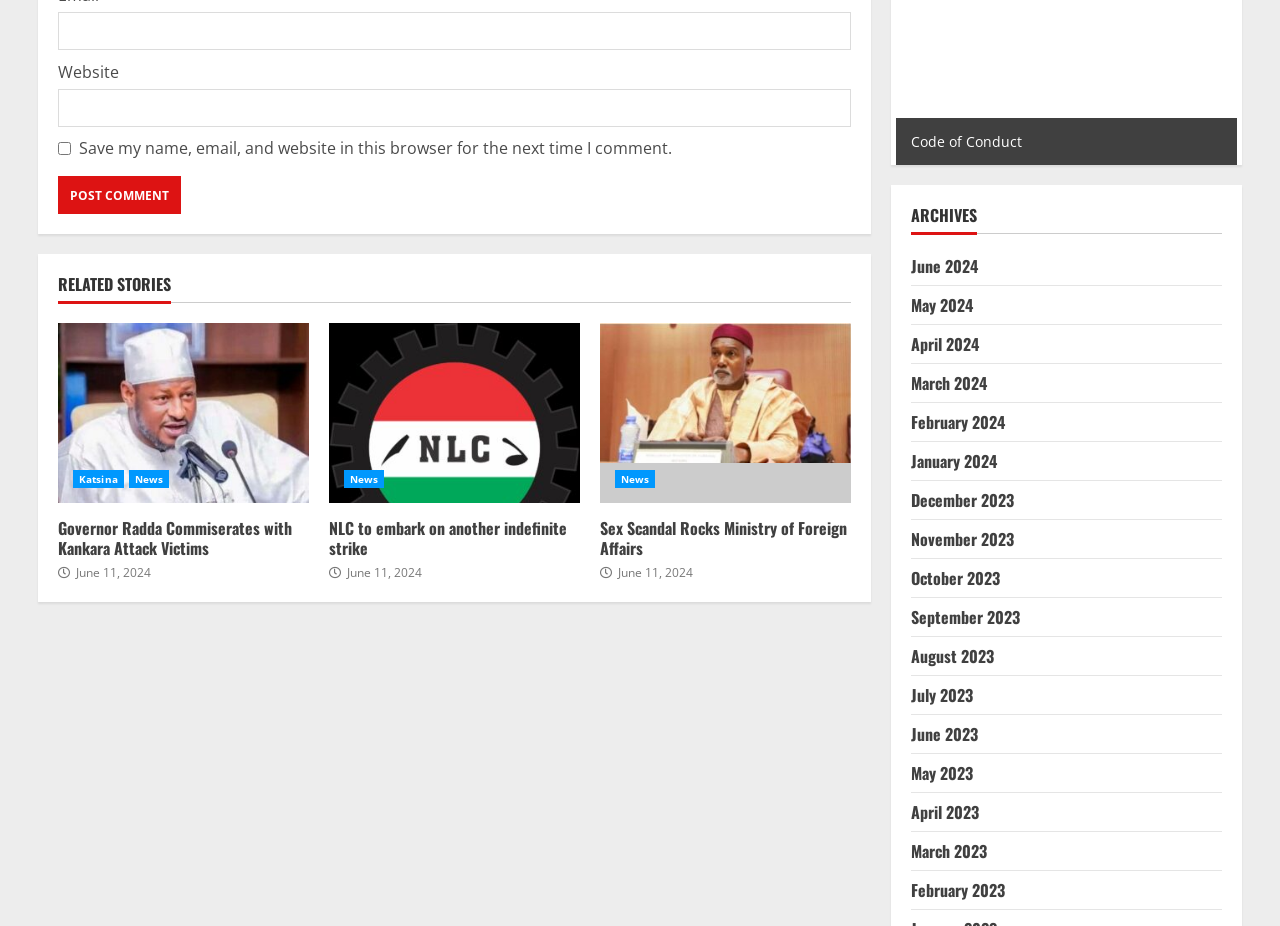Look at the image and write a detailed answer to the question: 
What is the purpose of the checkbox?

The checkbox is labeled 'Save my name, email, and website in this browser for the next time I comment.' This suggests that its purpose is to save the user's comment information for future use.